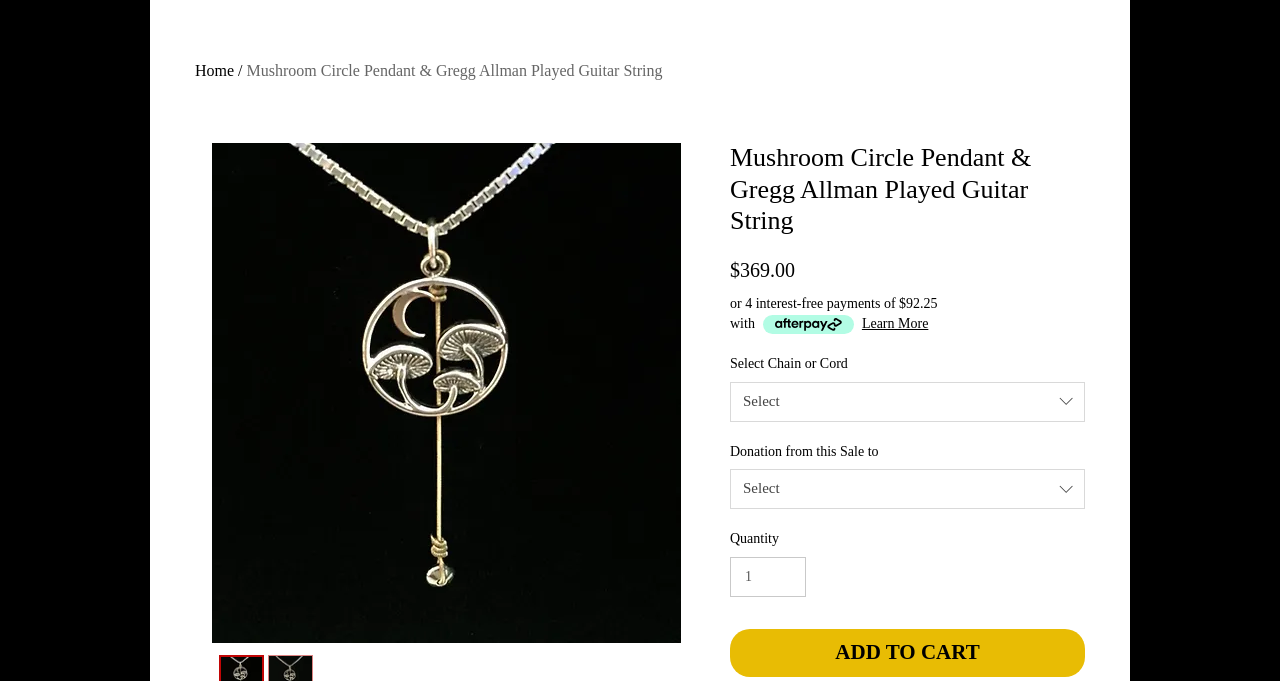What is the purpose of the 'Learn More' button?
Examine the image and give a concise answer in one word or a short phrase.

To learn more